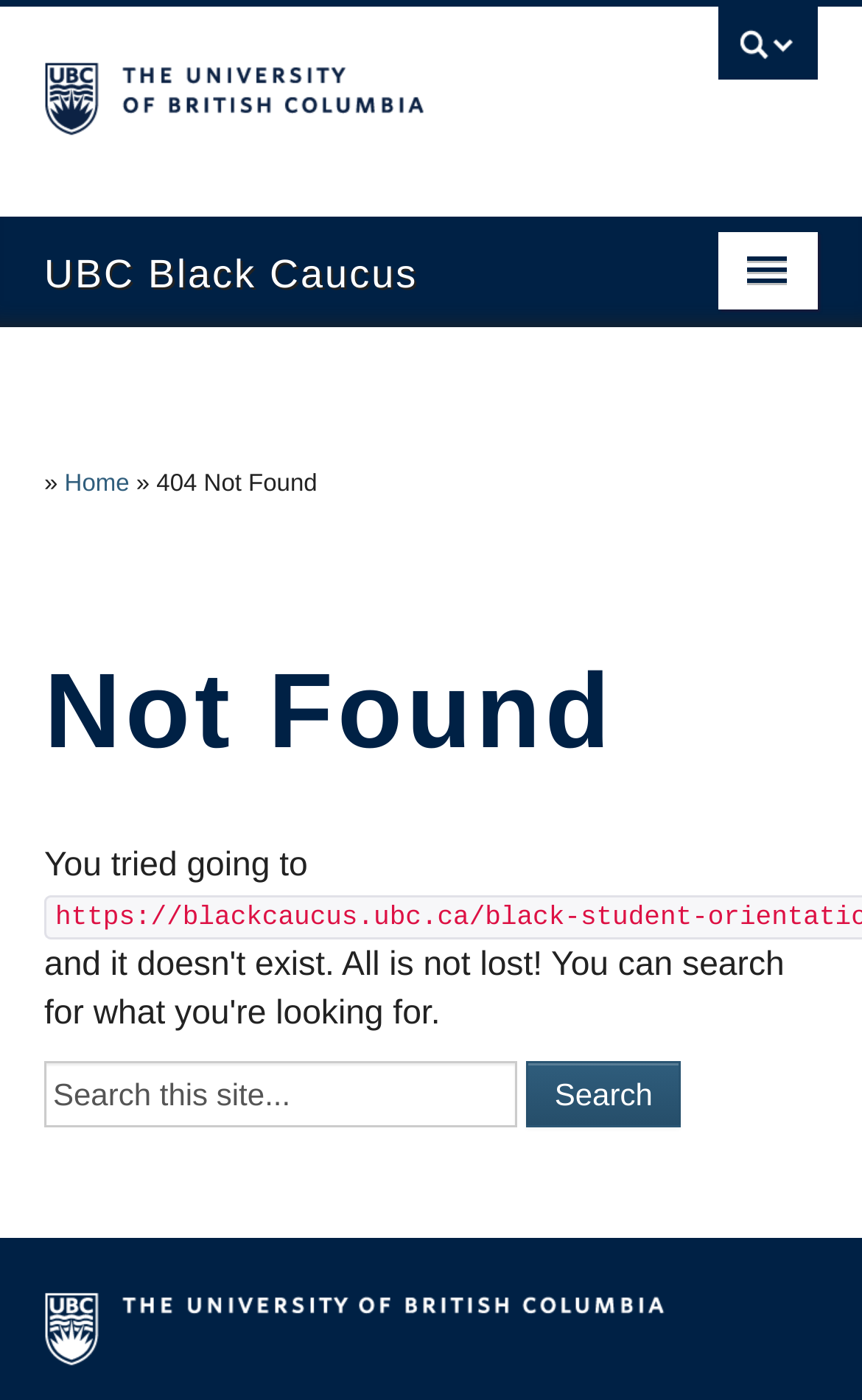Determine the bounding box coordinates of the clickable area required to perform the following instruction: "expand Black Student Orientation menu". The coordinates should be represented as four float numbers between 0 and 1: [left, top, right, bottom].

[0.897, 0.363, 1.0, 0.428]